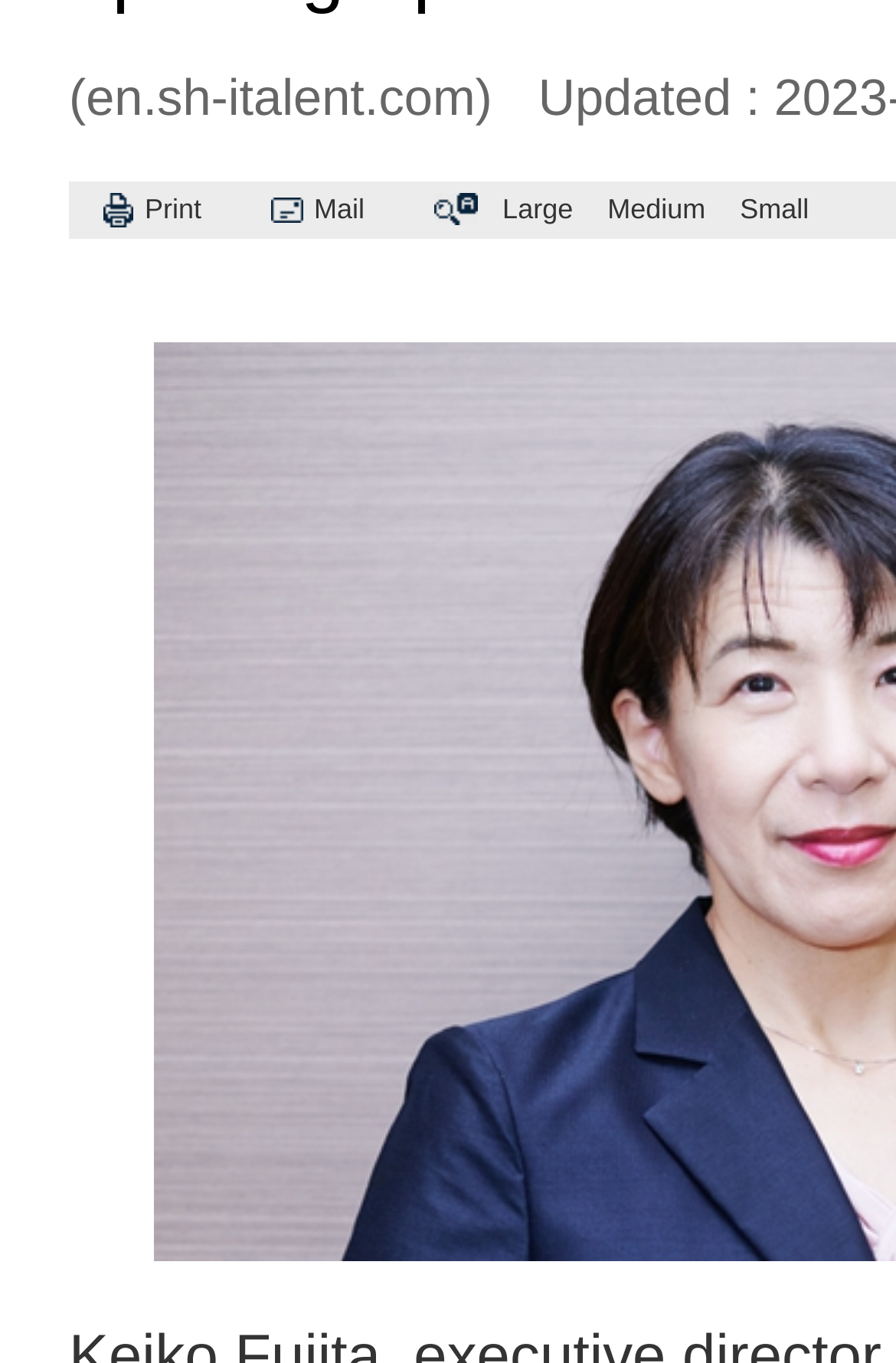Identify the bounding box coordinates for the UI element that matches this description: "Large".

[0.561, 0.133, 0.64, 0.175]